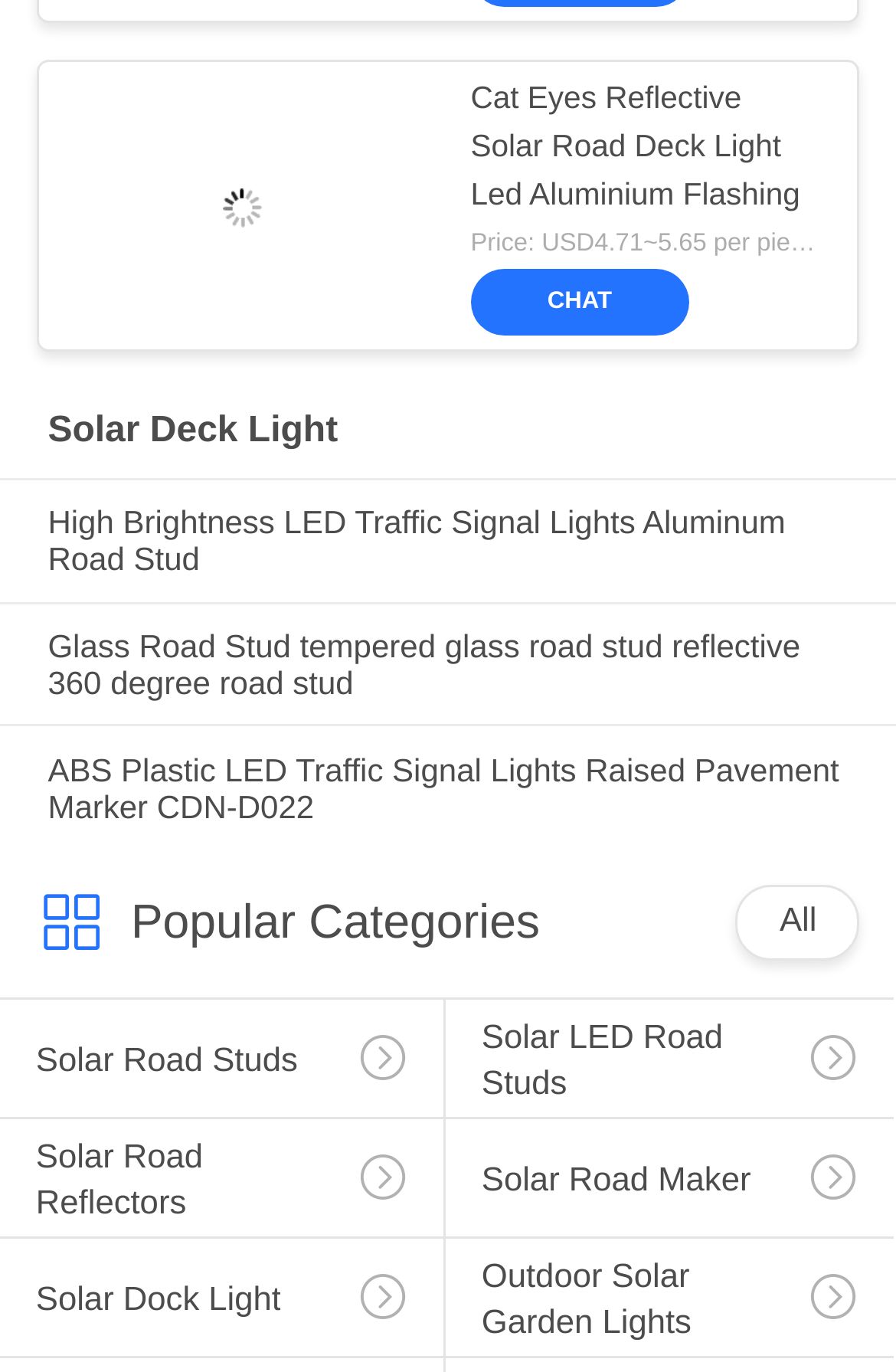What is the name of the product with tempered glass road stud?
Based on the image, give a one-word or short phrase answer.

Glass Road Stud tempered glass road stud reflective 360 degree road stud